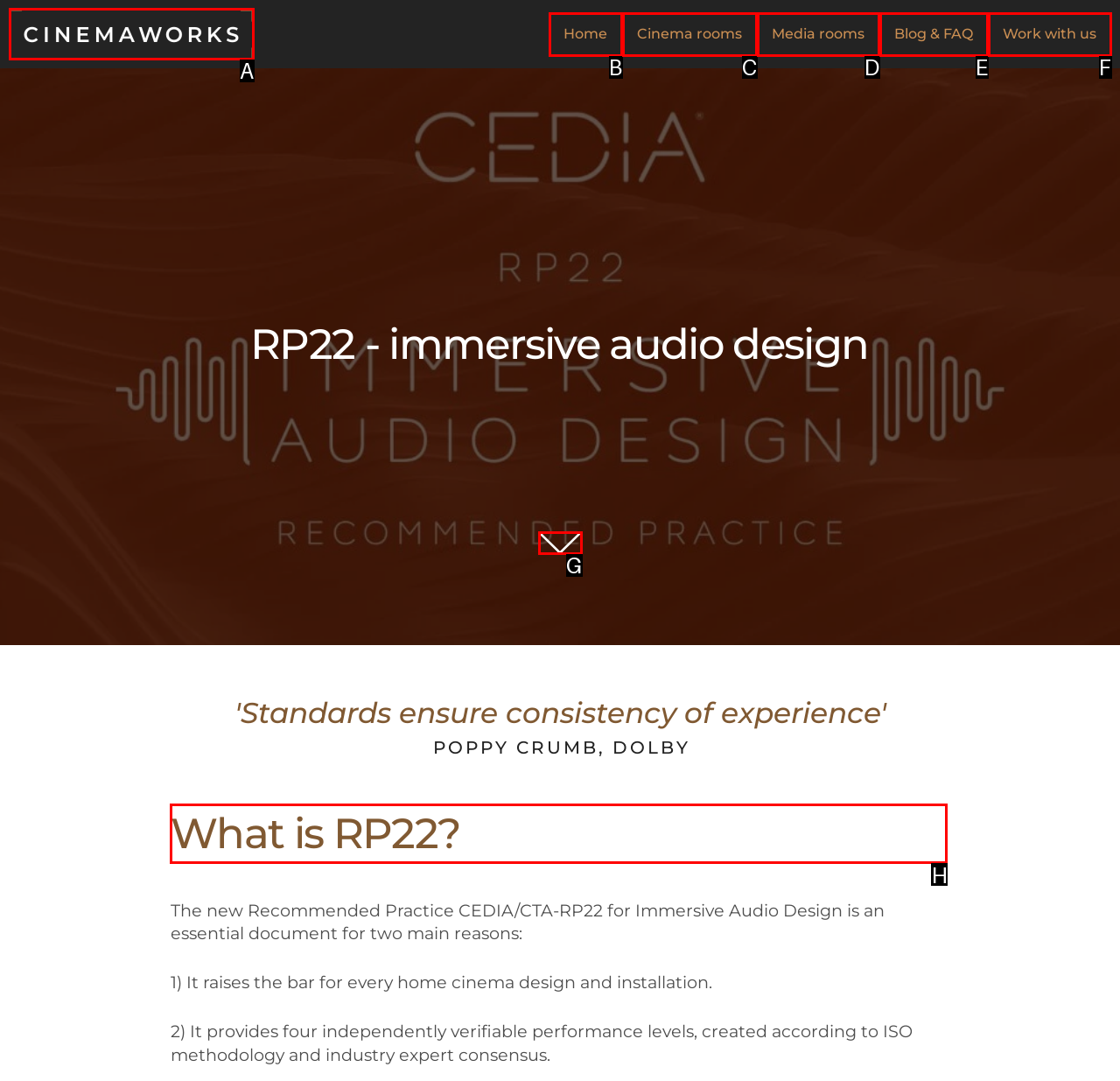Identify the correct UI element to click for the following task: Click to know what is RP22 Choose the option's letter based on the given choices.

H